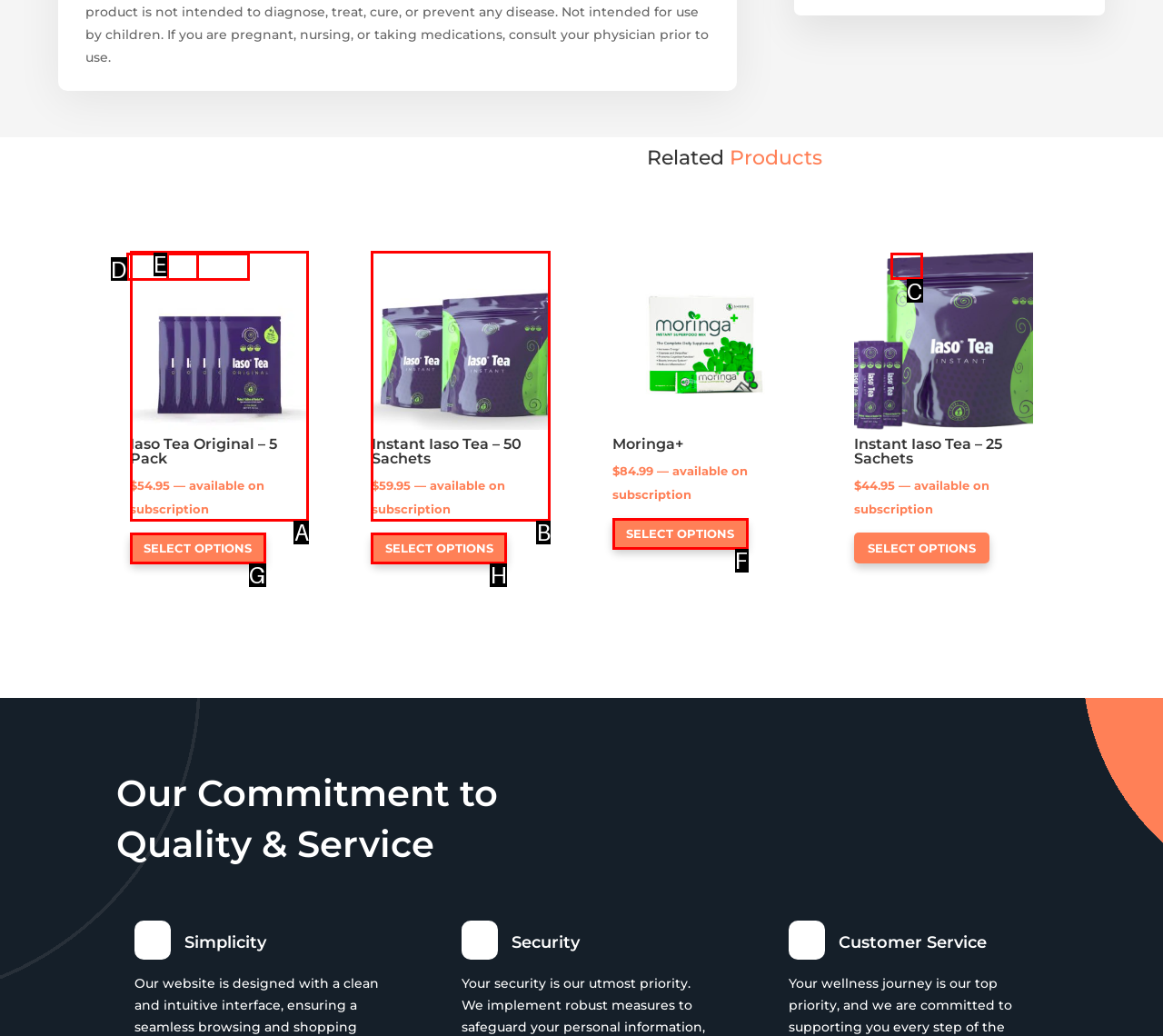Tell me the correct option to click for this task: Add Instant Iaso Tea to wishlist
Write down the option's letter from the given choices.

C